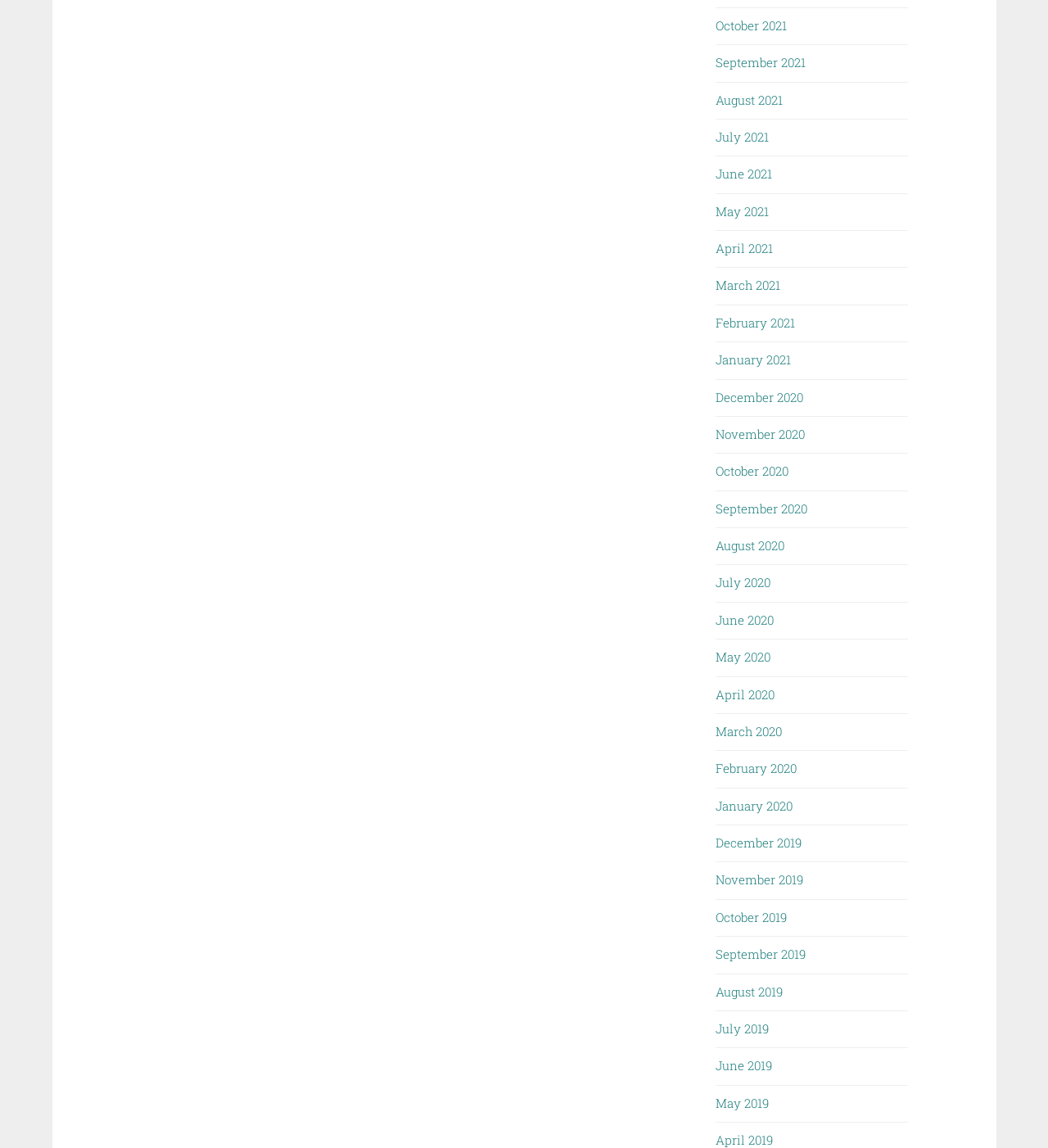How many months are listed on the webpage?
Use the screenshot to answer the question with a single word or phrase.

24